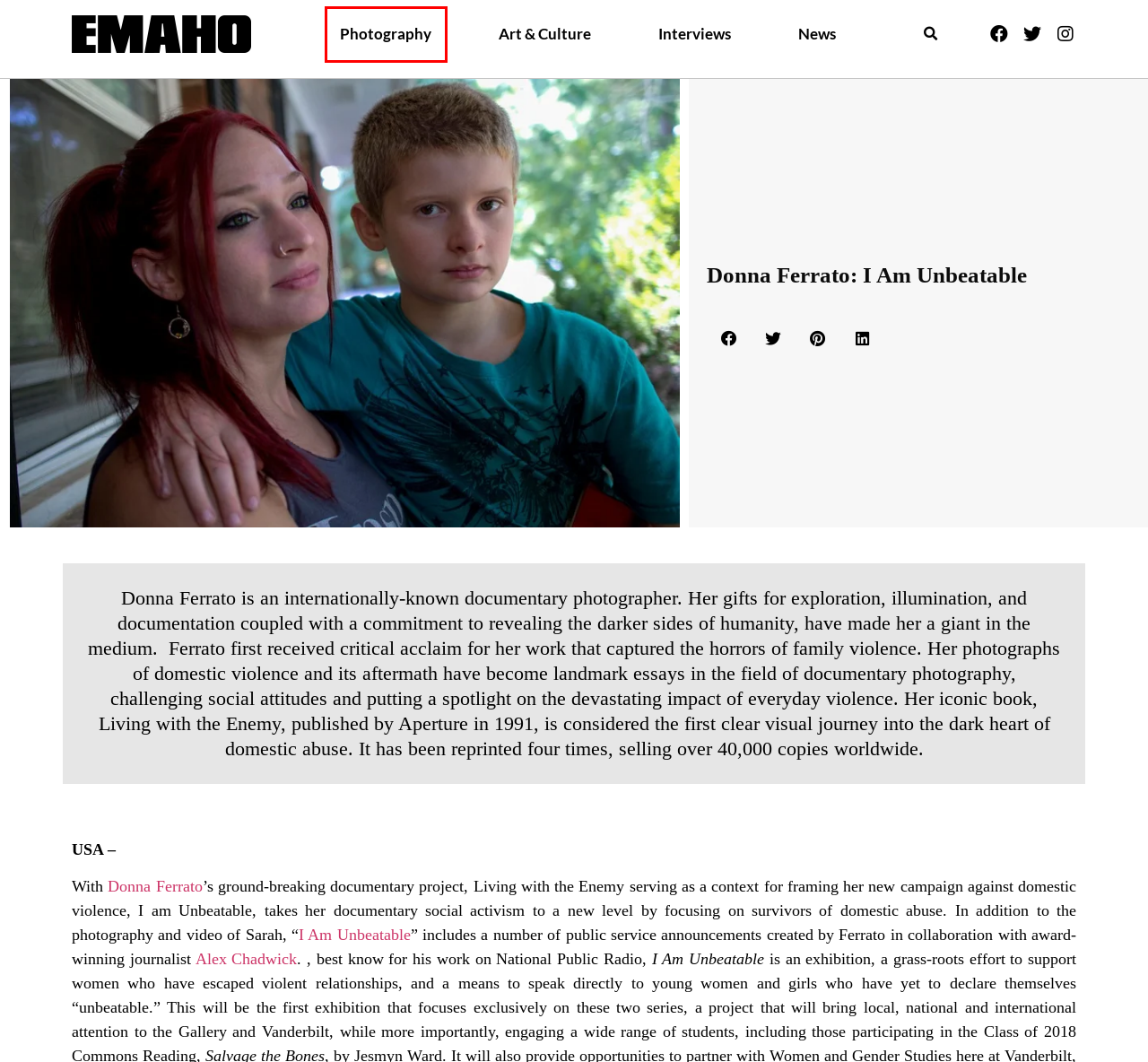You have received a screenshot of a webpage with a red bounding box indicating a UI element. Please determine the most fitting webpage description that matches the new webpage after clicking on the indicated element. The choices are:
A. Careers - Emaho Magazine
B. Contact Us - Emaho Magazine
C. Photography - Emaho Magazine
D. Adam Lach: Stigma
E. ABOUT - Donna Ferrato Photography
F. Art & Culture - Emaho Magazine
G. Interviews - Emaho Magazine
H. News - Emaho Magazine

C